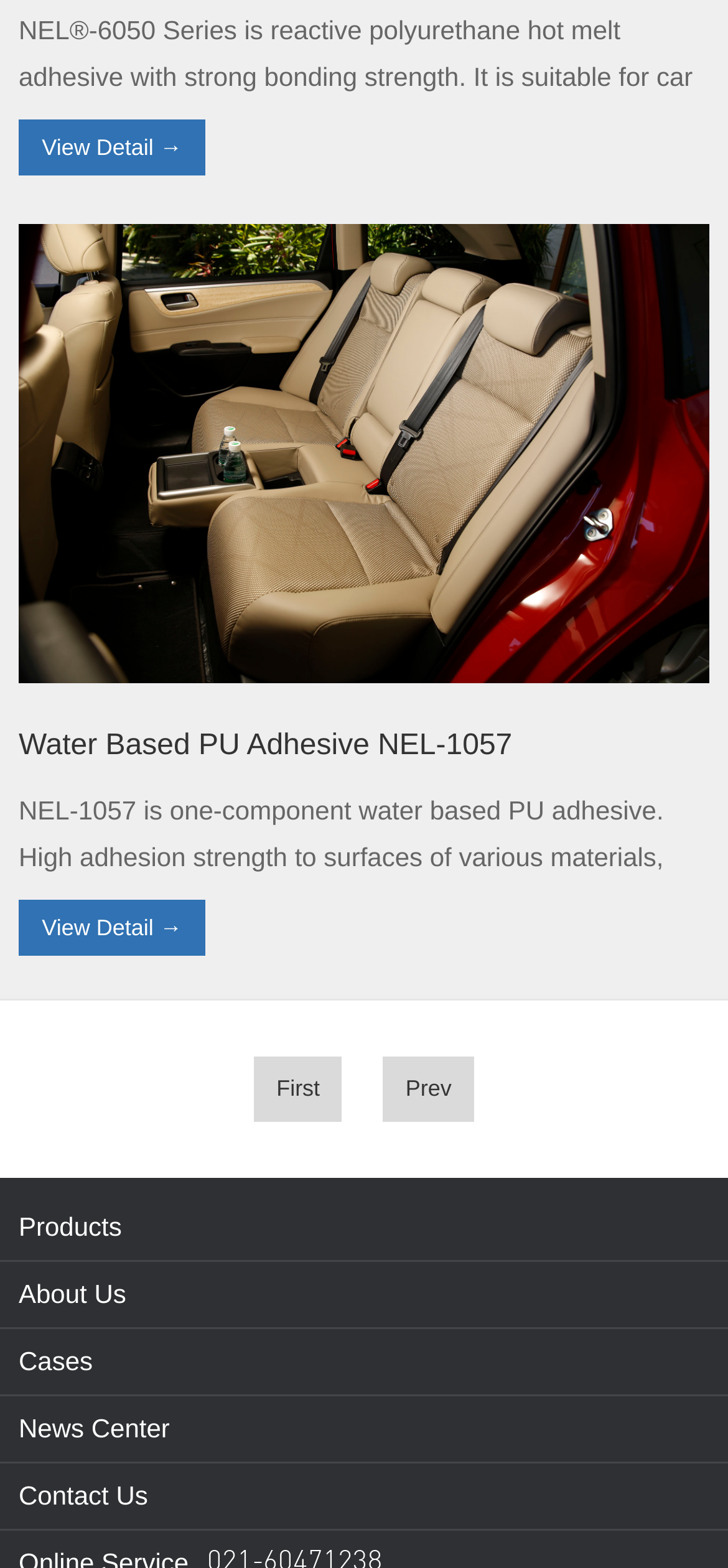Please analyze the image and give a detailed answer to the question:
How many pages of products are there?

The presence of 'First' and 'Prev' links suggests that there are multiple pages of products, and the user can navigate through them using these links.